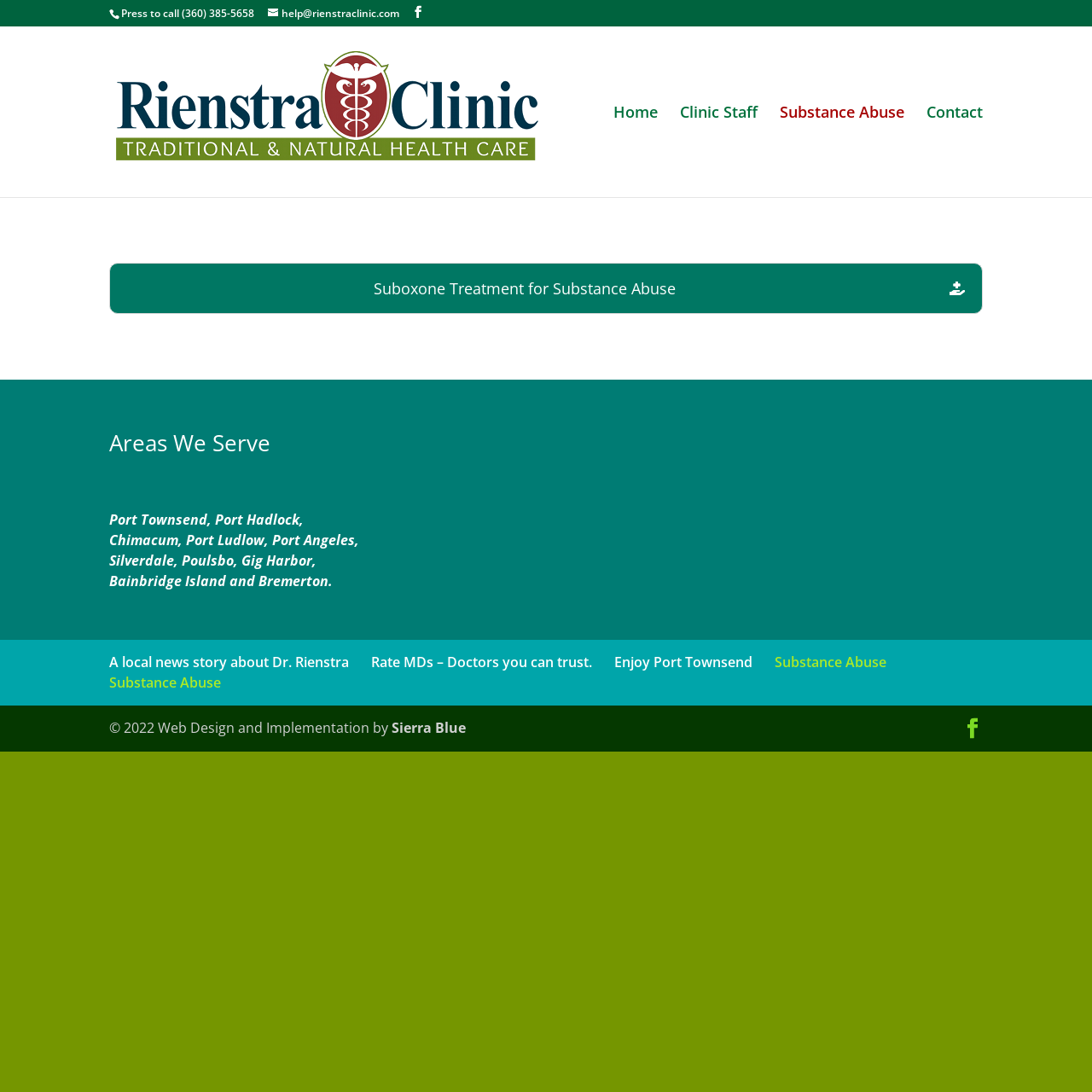Please identify the bounding box coordinates of the element on the webpage that should be clicked to follow this instruction: "Send an email to the clinic". The bounding box coordinates should be given as four float numbers between 0 and 1, formatted as [left, top, right, bottom].

[0.245, 0.005, 0.366, 0.019]